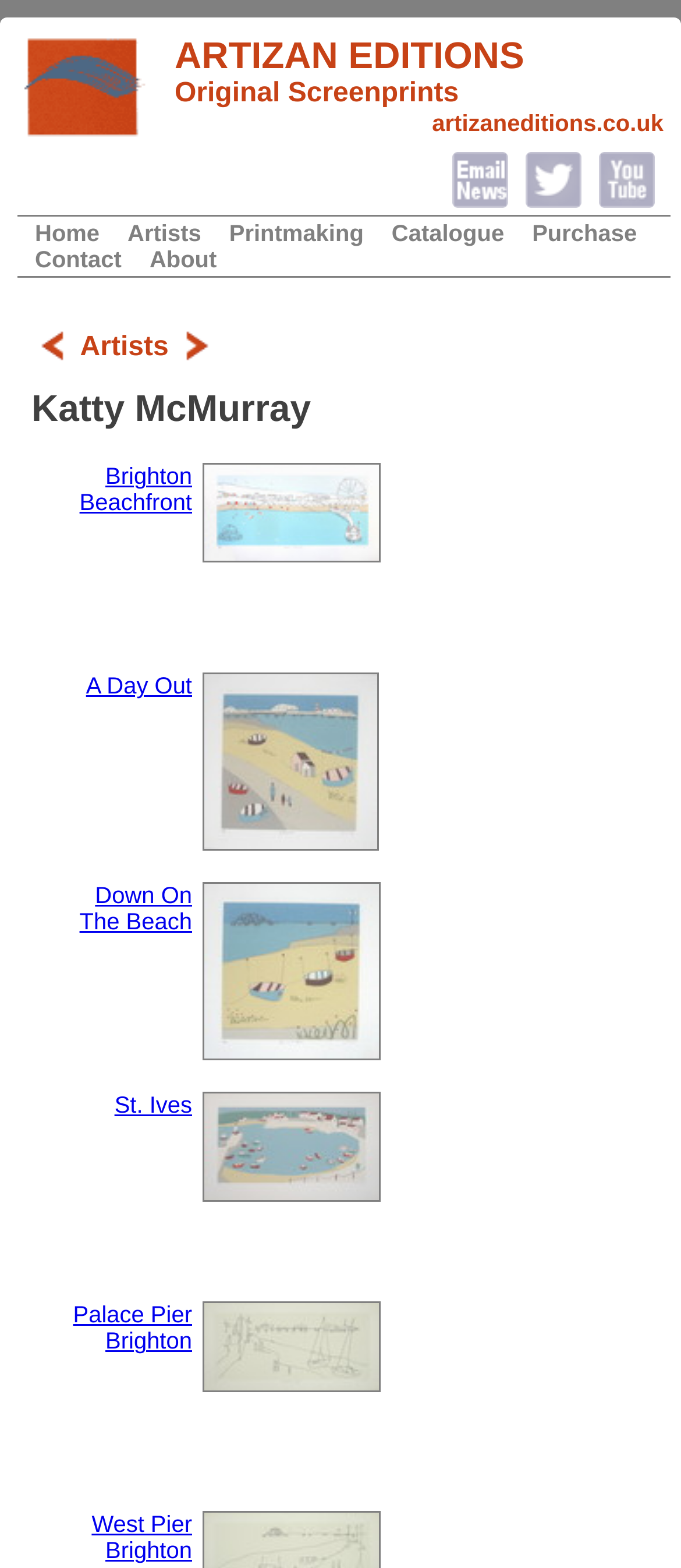Give a one-word or one-phrase response to the question: 
What is the navigation menu located at on the website?

Top of the page